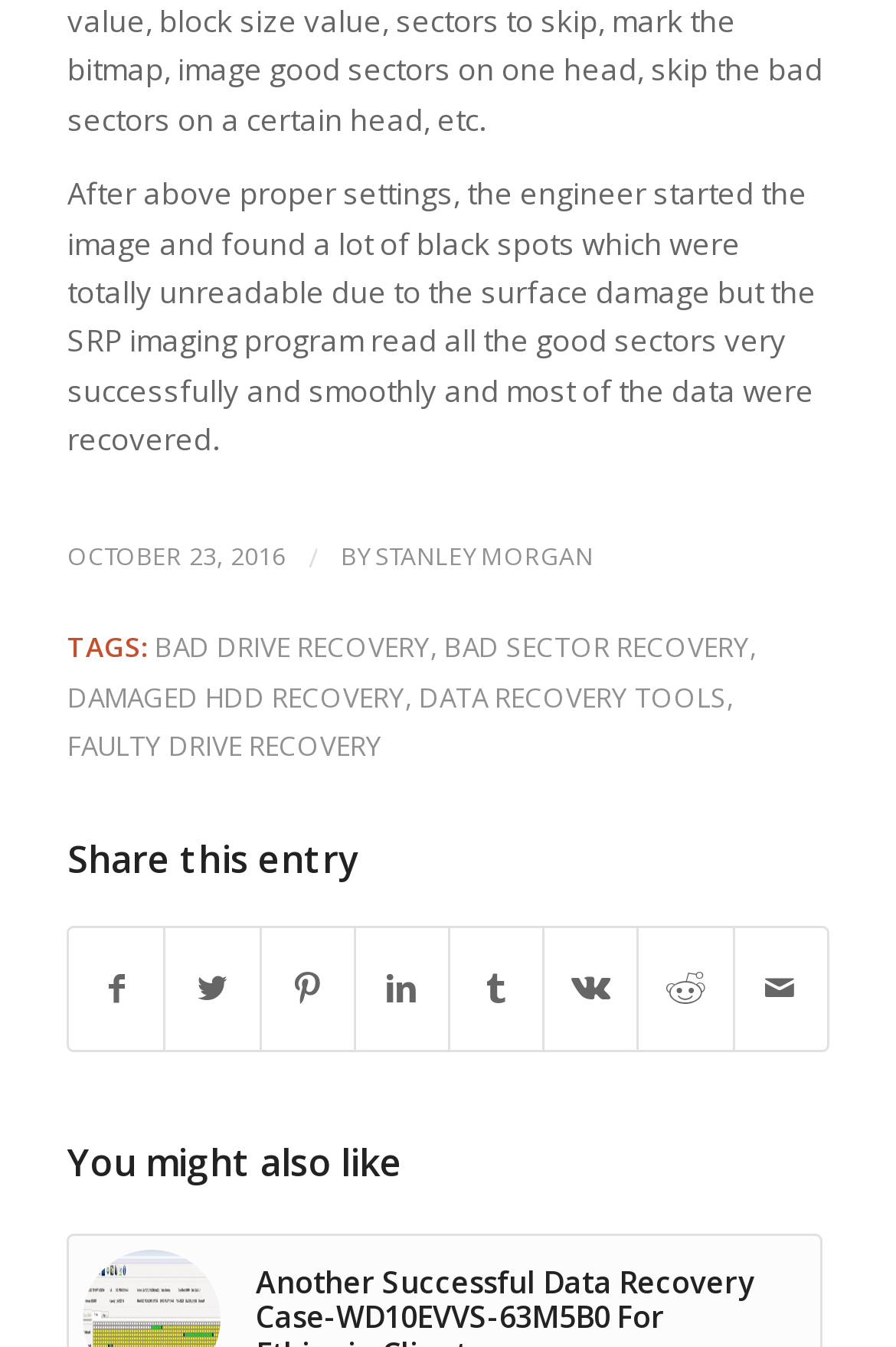What is the section title below the article content?
Answer the question with detailed information derived from the image.

The section title can be found below the article content, which is a heading element. The text of the heading element is 'You might also like', which suggests that this section contains related or recommended content.